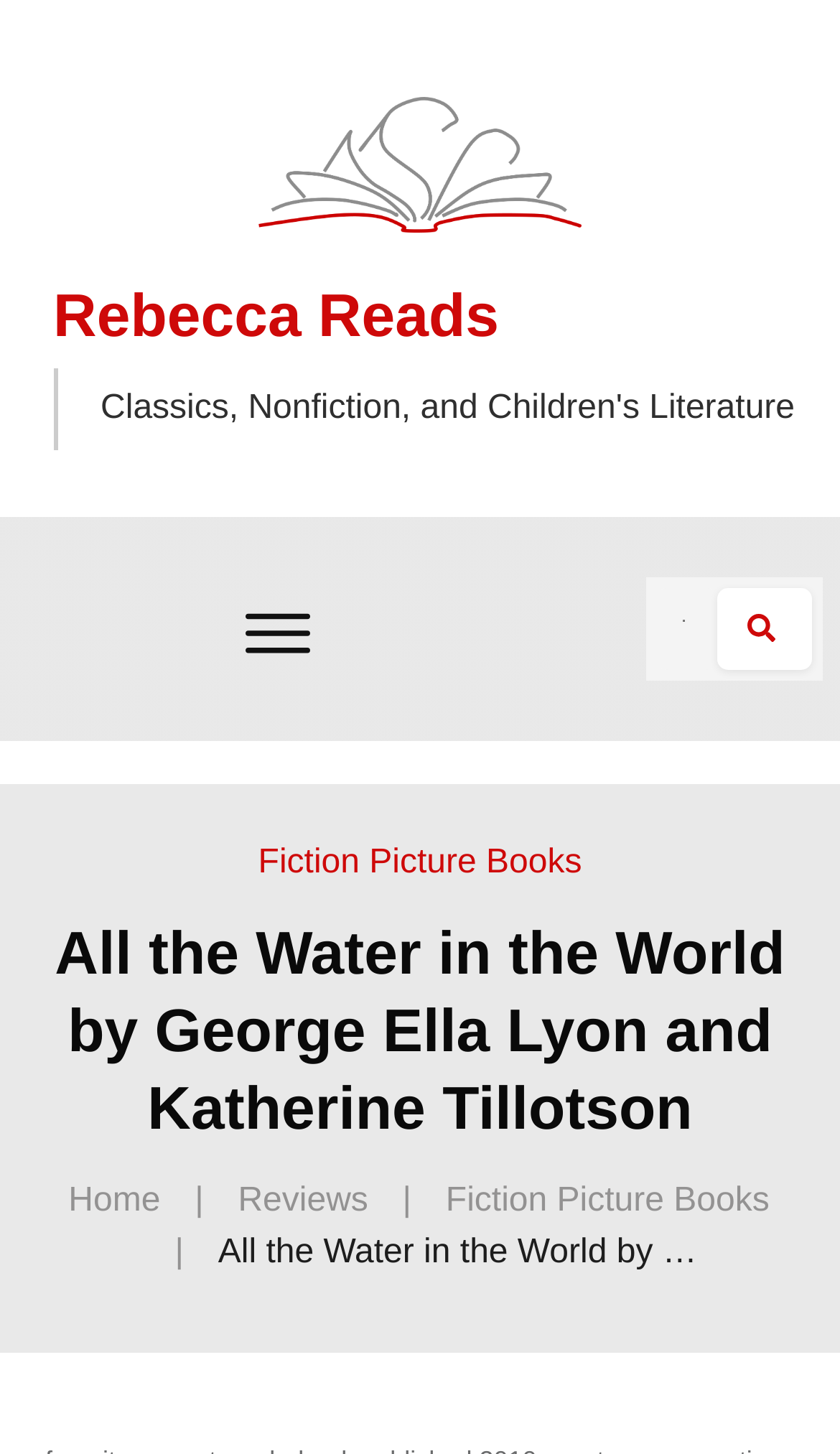Is there a search function on the page?
Please respond to the question with a detailed and informative answer.

I found a search element with a button and a searchbox, indicating that there is a search function on the page that allows users to search for content.